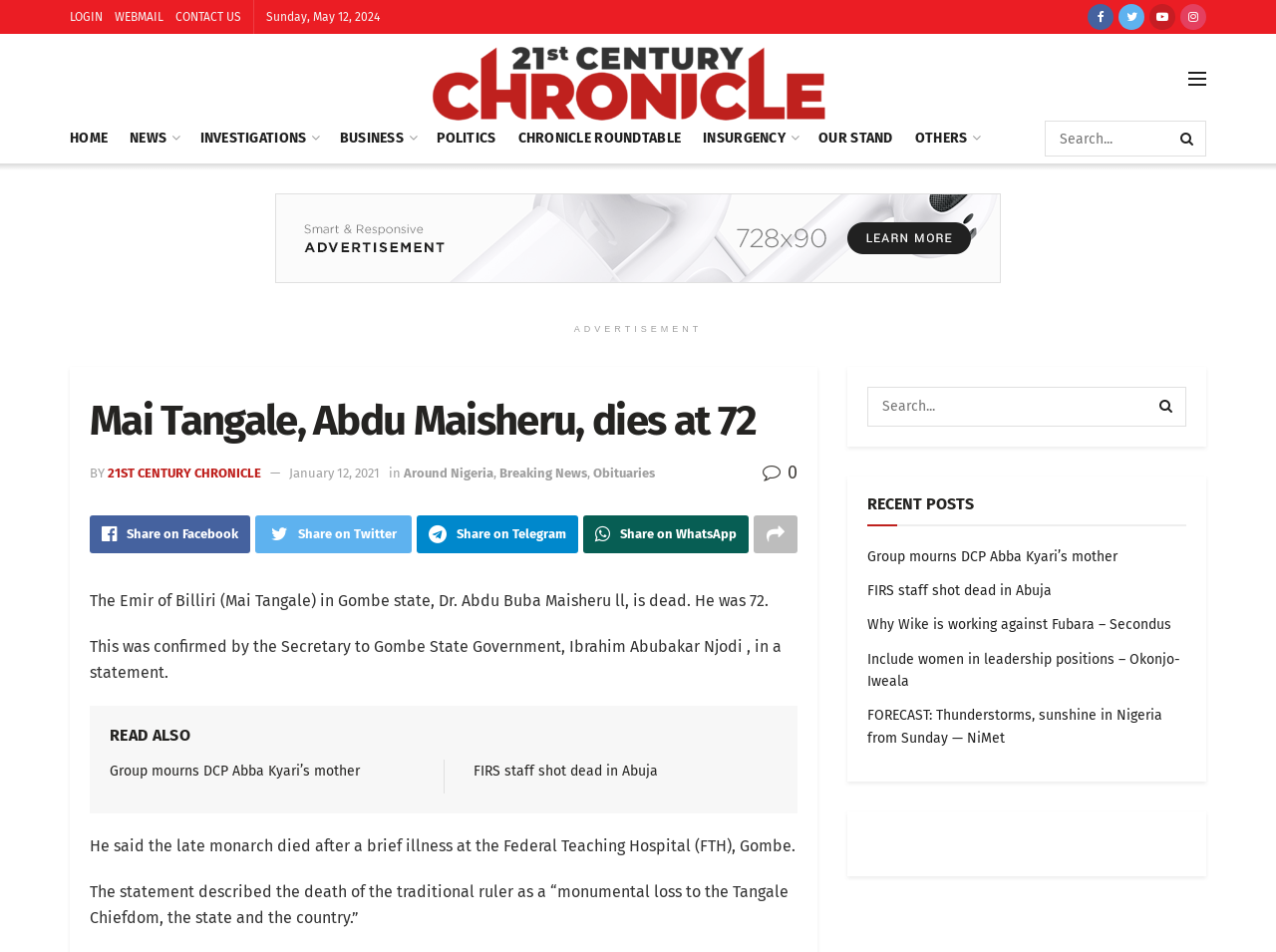Predict the bounding box coordinates of the area that should be clicked to accomplish the following instruction: "Click on the RECENT POSTS section". The bounding box coordinates should consist of four float numbers between 0 and 1, i.e., [left, top, right, bottom].

[0.68, 0.51, 0.763, 0.548]